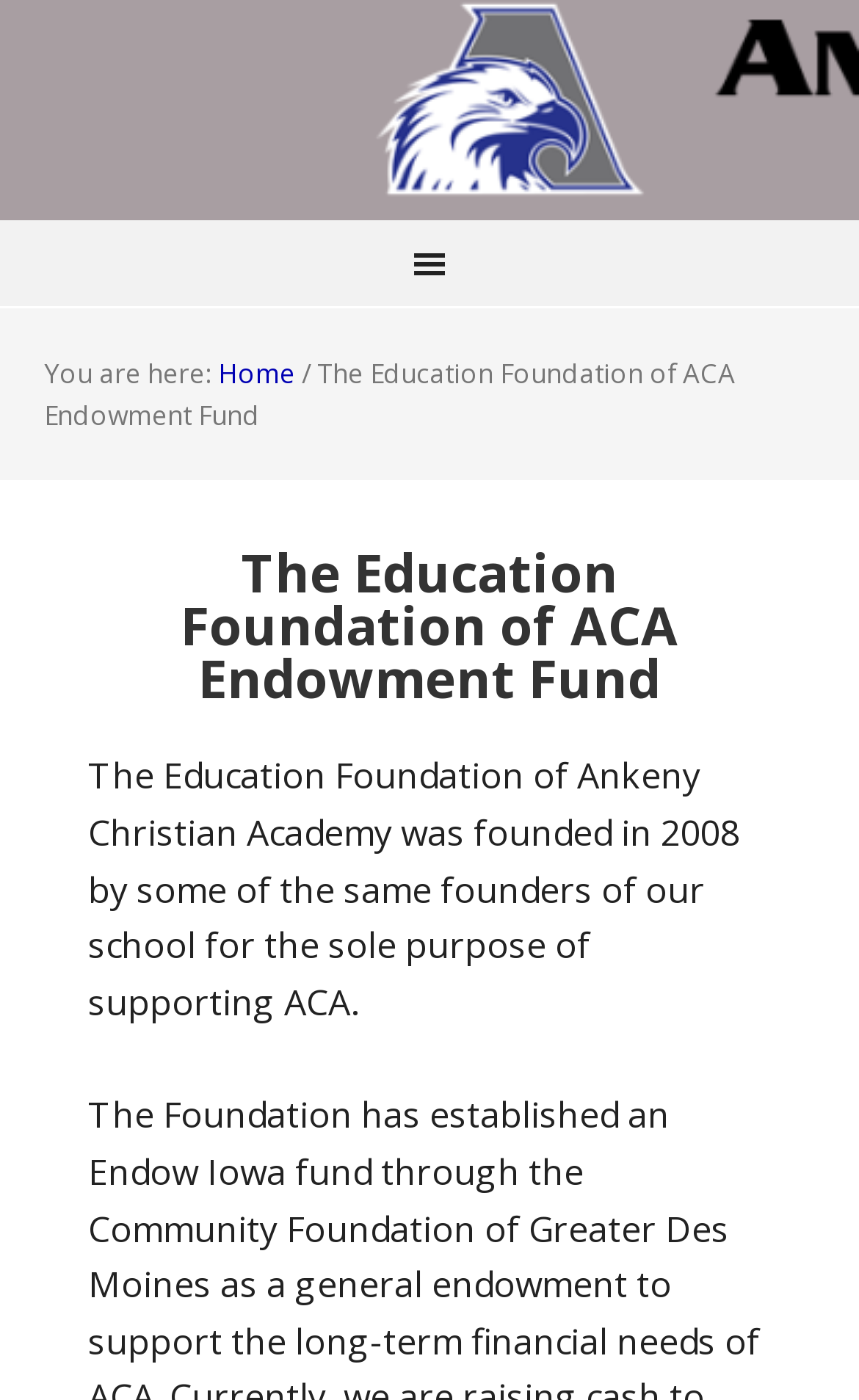Extract the bounding box coordinates for the HTML element that matches this description: "Home". The coordinates should be four float numbers between 0 and 1, i.e., [left, top, right, bottom].

[0.254, 0.253, 0.344, 0.28]